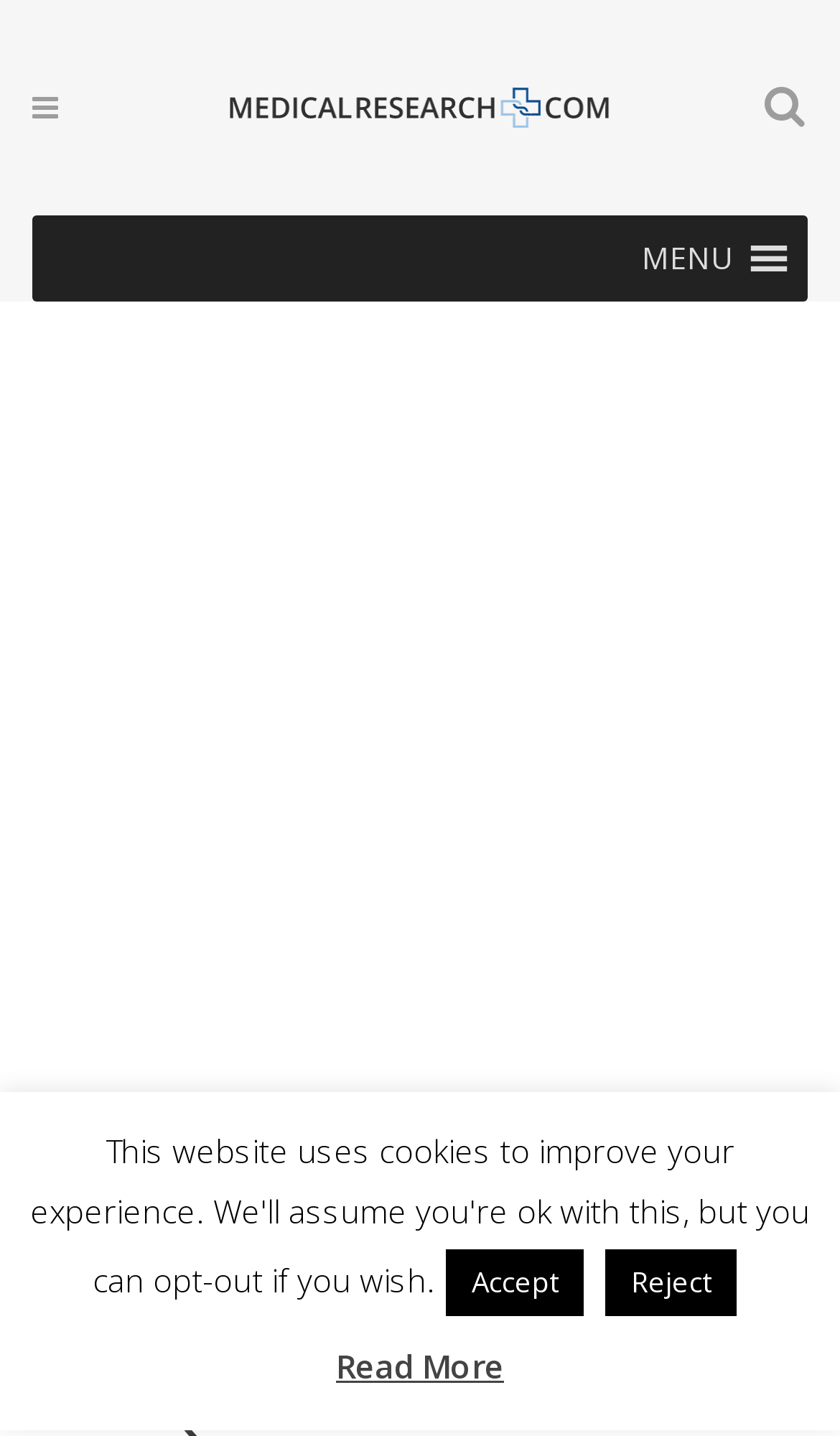What is the logo of the website?
Answer the question using a single word or phrase, according to the image.

MedicalResearch.com